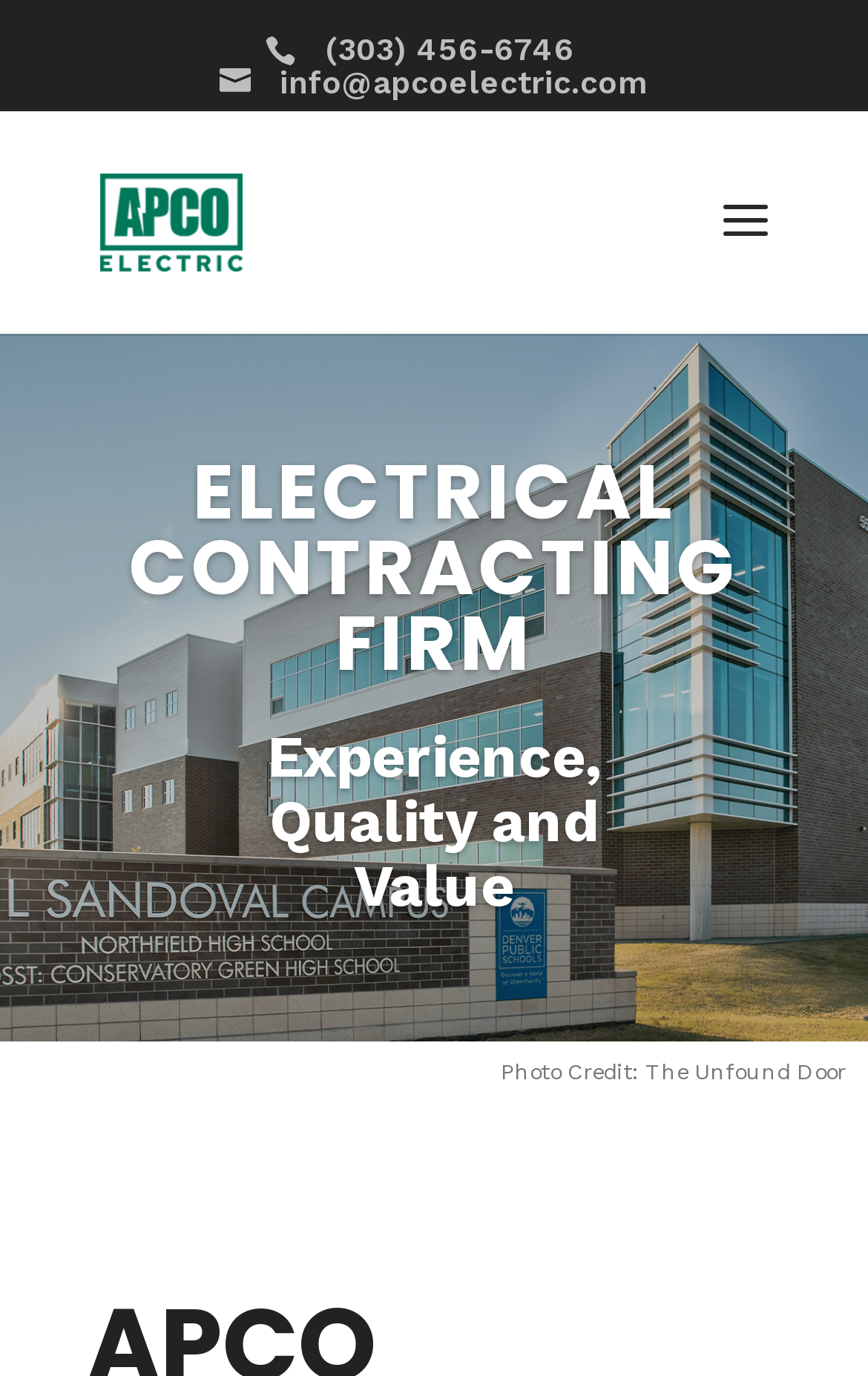What is the email address of APCO Electric?
Look at the screenshot and provide an in-depth answer.

I found the email address by looking at the link element with the bounding box coordinates [0.253, 0.047, 0.747, 0.073] which contains the email address 'info@apcoelectric.com'.